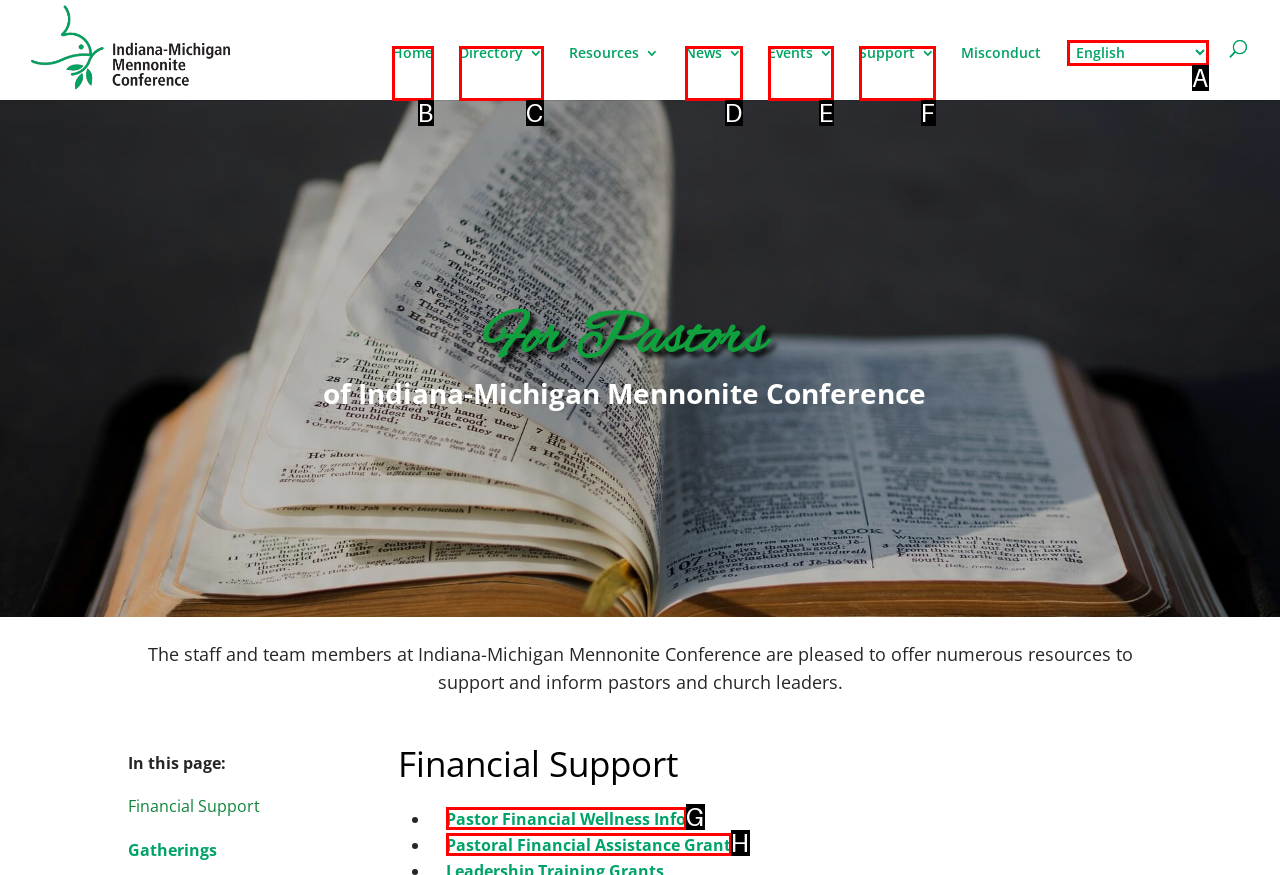Which HTML element matches the description: Pastoral Financial Assistance Grant the best? Answer directly with the letter of the chosen option.

H